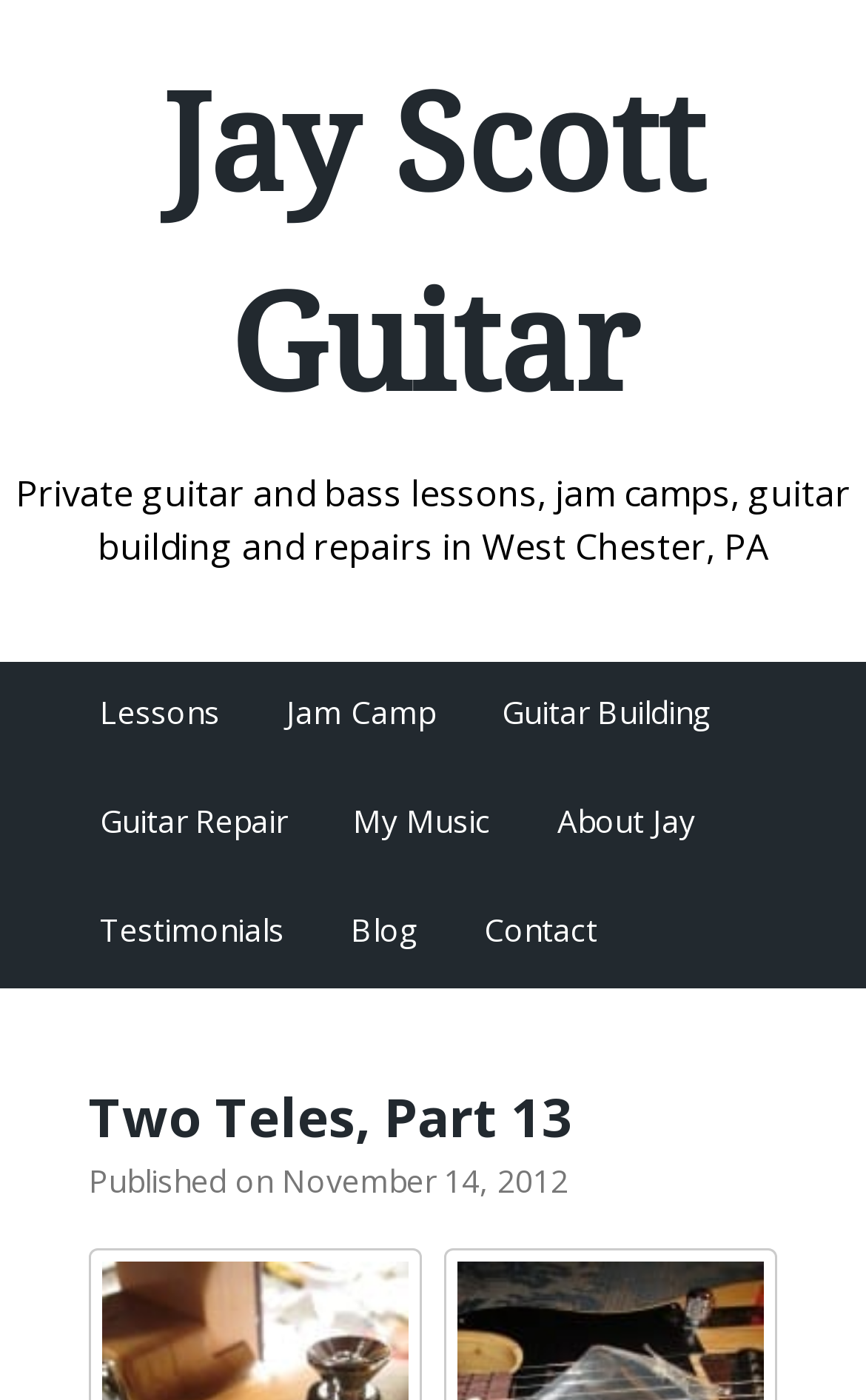Point out the bounding box coordinates of the section to click in order to follow this instruction: "Click on Jay Scott Guitar link".

[0.187, 0.048, 0.813, 0.301]